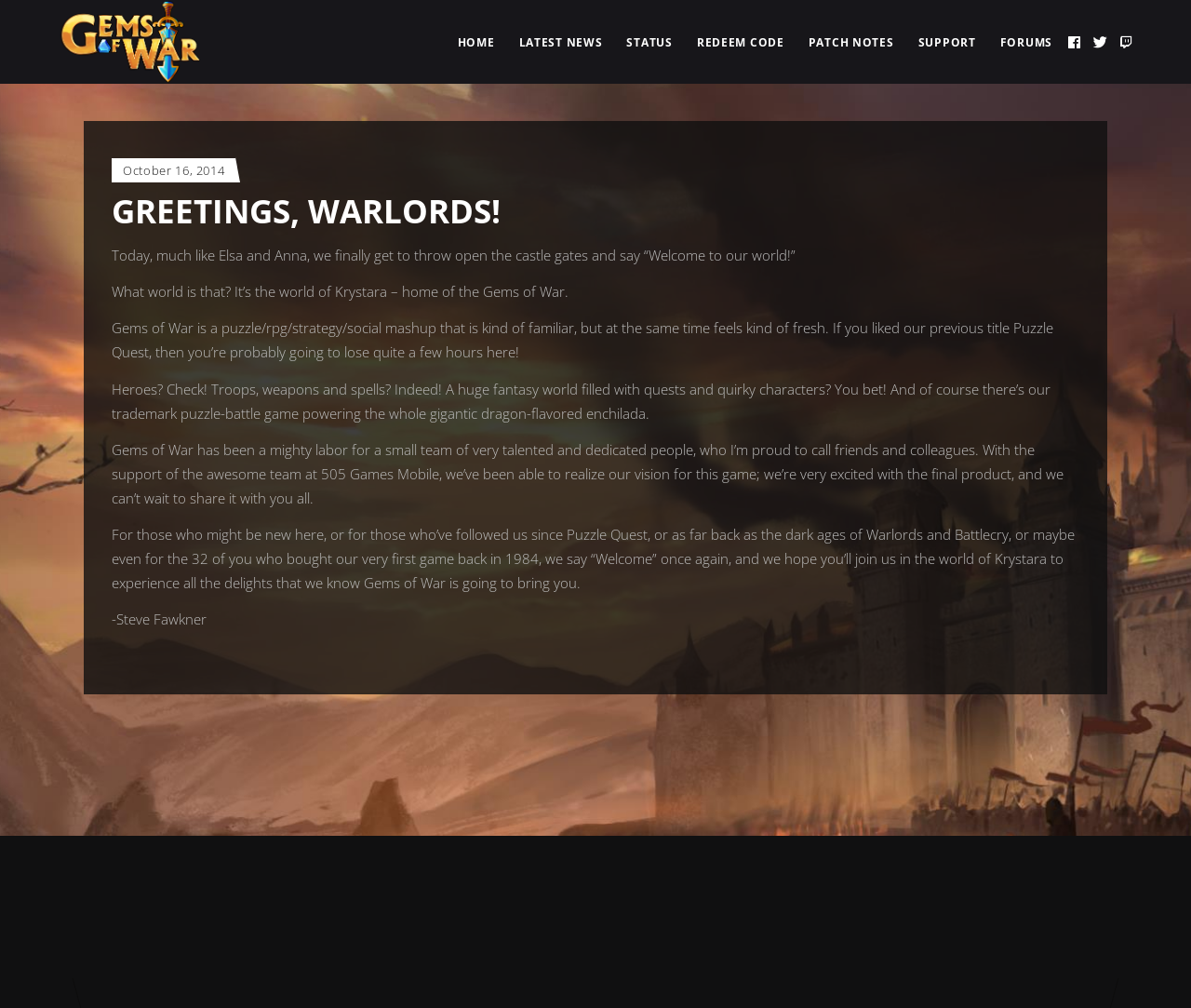Detail the features and information presented on the webpage.

The webpage is a blog post or article from the game "Gems of War". At the top left corner, there is a logo of the game, which is a combination of three images: a dark logo, a light logo, and a regular logo. 

To the right of the logo, there is a navigation menu with links to different sections of the website, including "HOME", "LATEST NEWS", "STATUS", "REDEEM CODE", "PATCH NOTES", "SUPPORT", and "FORUMS". 

On the top right corner, there are three social media links, represented by icons. 

Below the navigation menu, there is a main article section. The article has a heading "GREETINGS, WARLORDS!" and a subheading "October 16, 2014". The article is written by Steve Fawkner and talks about the launch of the game "Gems of War", describing it as a puzzle/rpg/strategy/social mashup. The article also mentions the game's features, such as heroes, troops, weapons, and spells, and expresses the developers' excitement to share the game with the players.